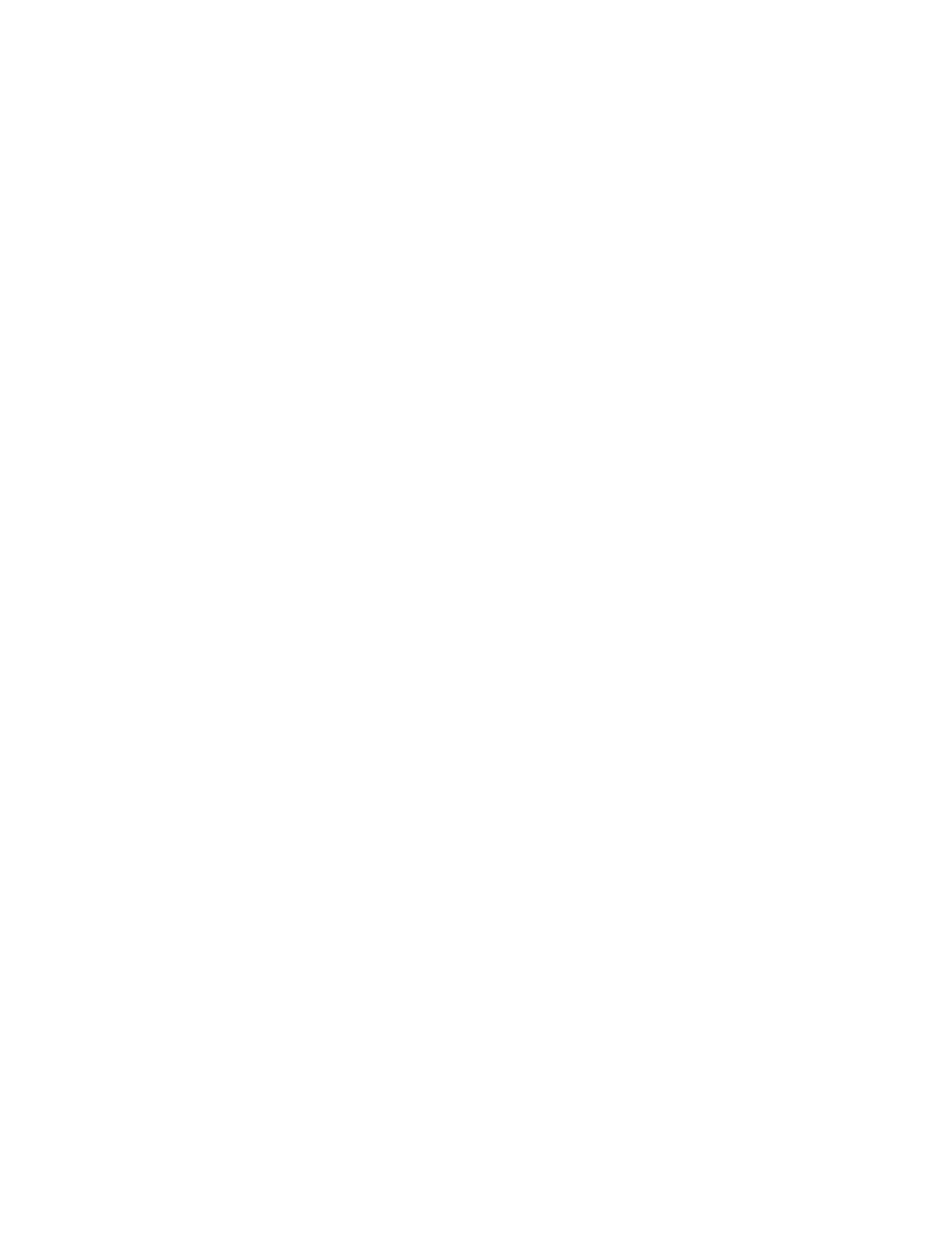Explain in detail what you observe on this webpage.

The webpage is about Prometheus Wines, with a focus on their story, wines, and winemaker. At the top left, there is a logo image with the text "Good vibes, great wines!" written in a playful tone. On the top right, there are three social media links represented by icons.

Below the logo, there is a navigation menu with links to "HOME", "ABOUT US", and "WINES". The "ABOUT US" link is currently focused.

The main content of the page is divided into sections. The first section has a heading that announces Prometheus Wines as the 2021 Riverland Winery of the Year, followed by a brief story about the winery's name and inspiration from Greek mythology.

The next section is about the winery's story, with three paragraphs of text that describe their approach to winemaking and their commitment to quality. Below this text, there is an image of the winemaker, Daniel Zuzolo.

The following section is about the Riverland region, where the winery is located. There are two paragraphs of text that describe the region's wine-growing capabilities and the winery's role in producing premium wines.

Finally, there is a section about the winemaker, with a heading that introduces him as a superstar. The text that follows describes the winery's origins and the winemaker's approach to creating high-quality wines.

Throughout the page, there are headings and paragraphs of text that provide a narrative about Prometheus Wines, their story, and their wines. The tone is informative and conversational, with a focus on showcasing the winery's personality and expertise.